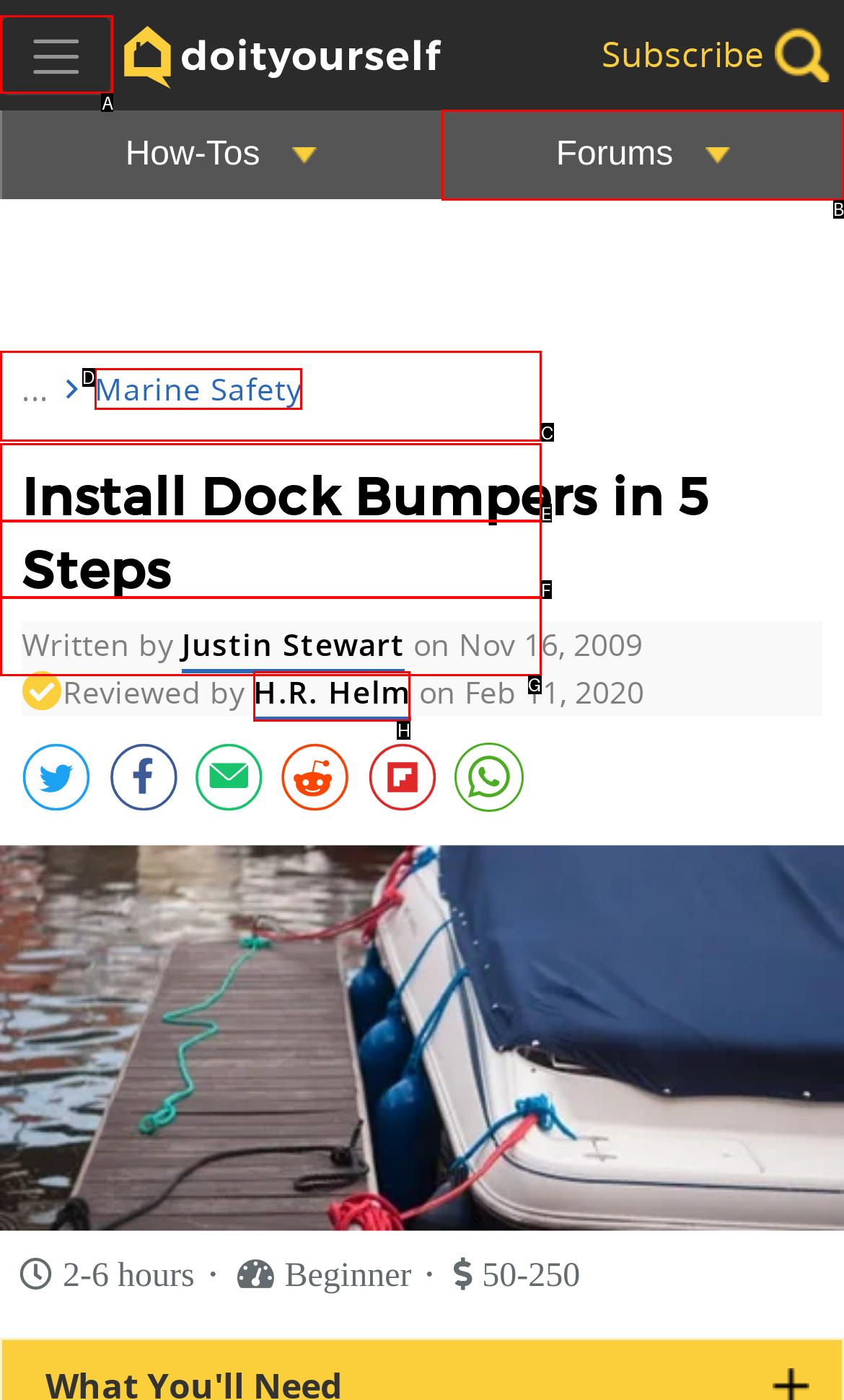Choose the HTML element that should be clicked to achieve this task: Click on Toggle navigation
Respond with the letter of the correct choice.

A